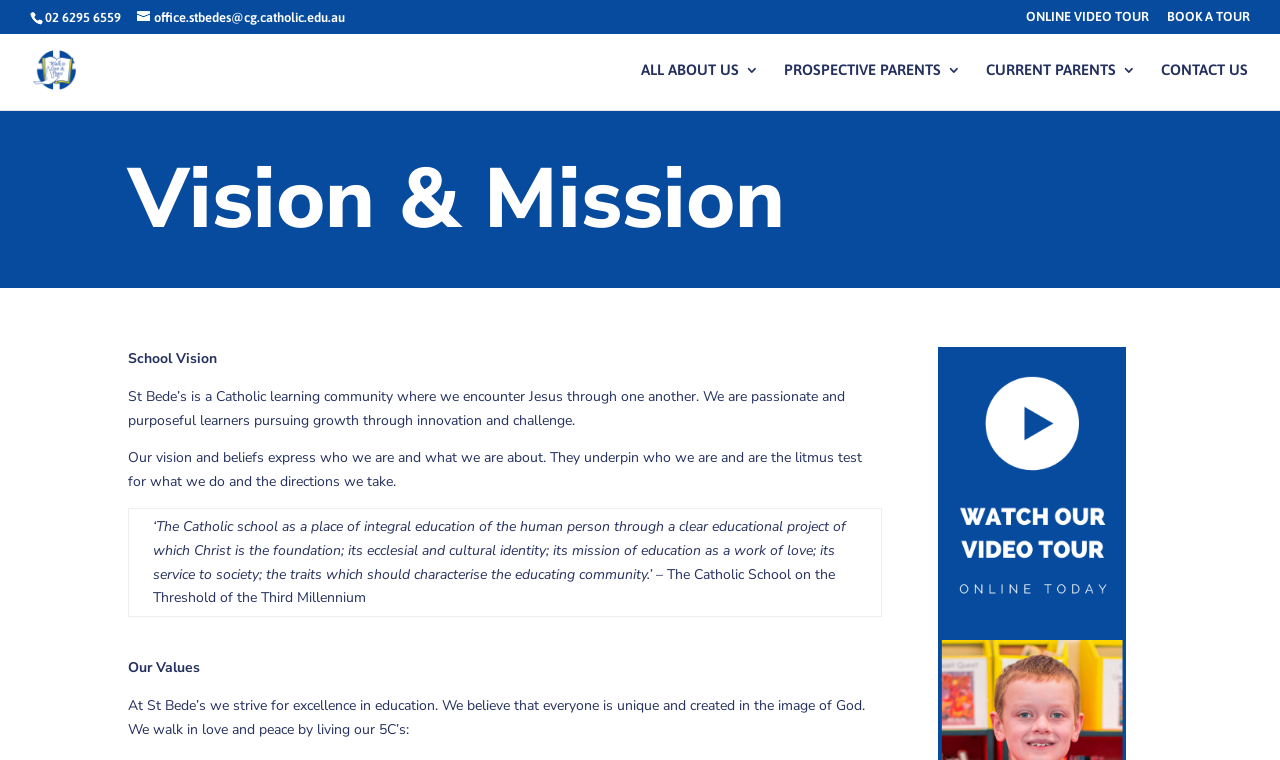Locate the bounding box coordinates of the area that needs to be clicked to fulfill the following instruction: "Click the 'Freedom Pharmacy' link". The coordinates should be in the format of four float numbers between 0 and 1, namely [left, top, right, bottom].

None